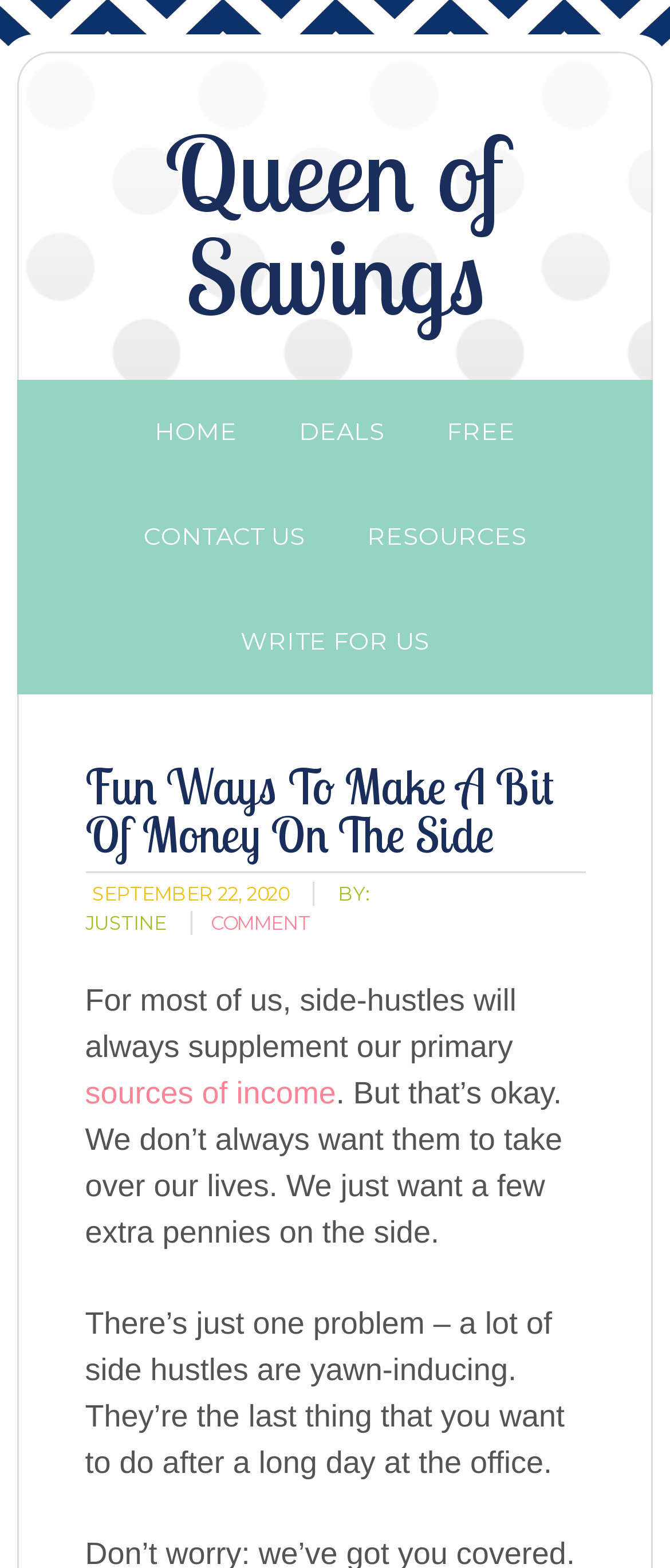Please determine the bounding box coordinates for the UI element described here. Use the format (top-left x, top-left y, bottom-right x, bottom-right y) with values bounded between 0 and 1: Write For Us

[0.318, 0.376, 0.682, 0.443]